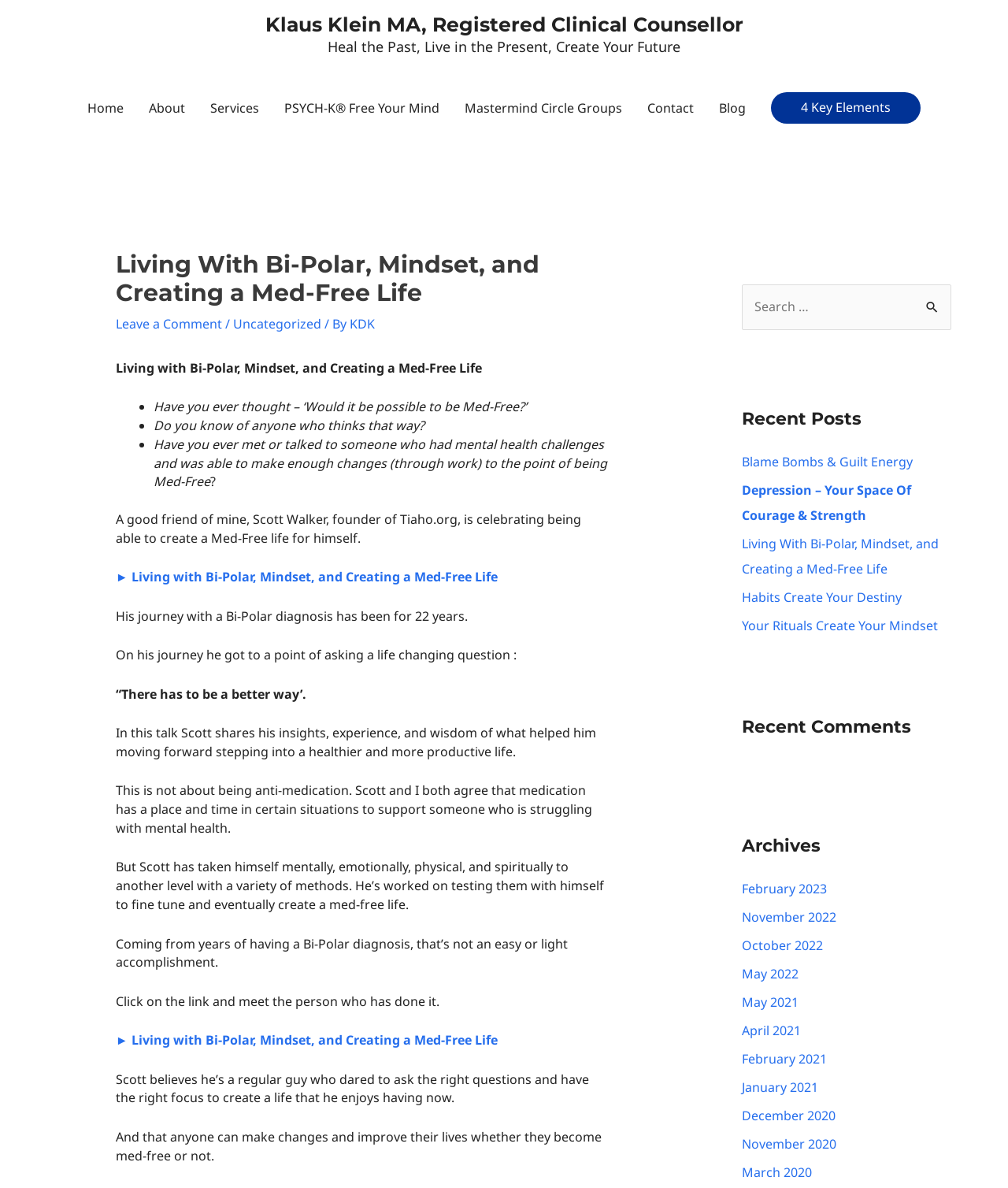What is the topic of the recent post 'Blame Bombs & Guilt Energy'? Look at the image and give a one-word or short phrase answer.

Not specified